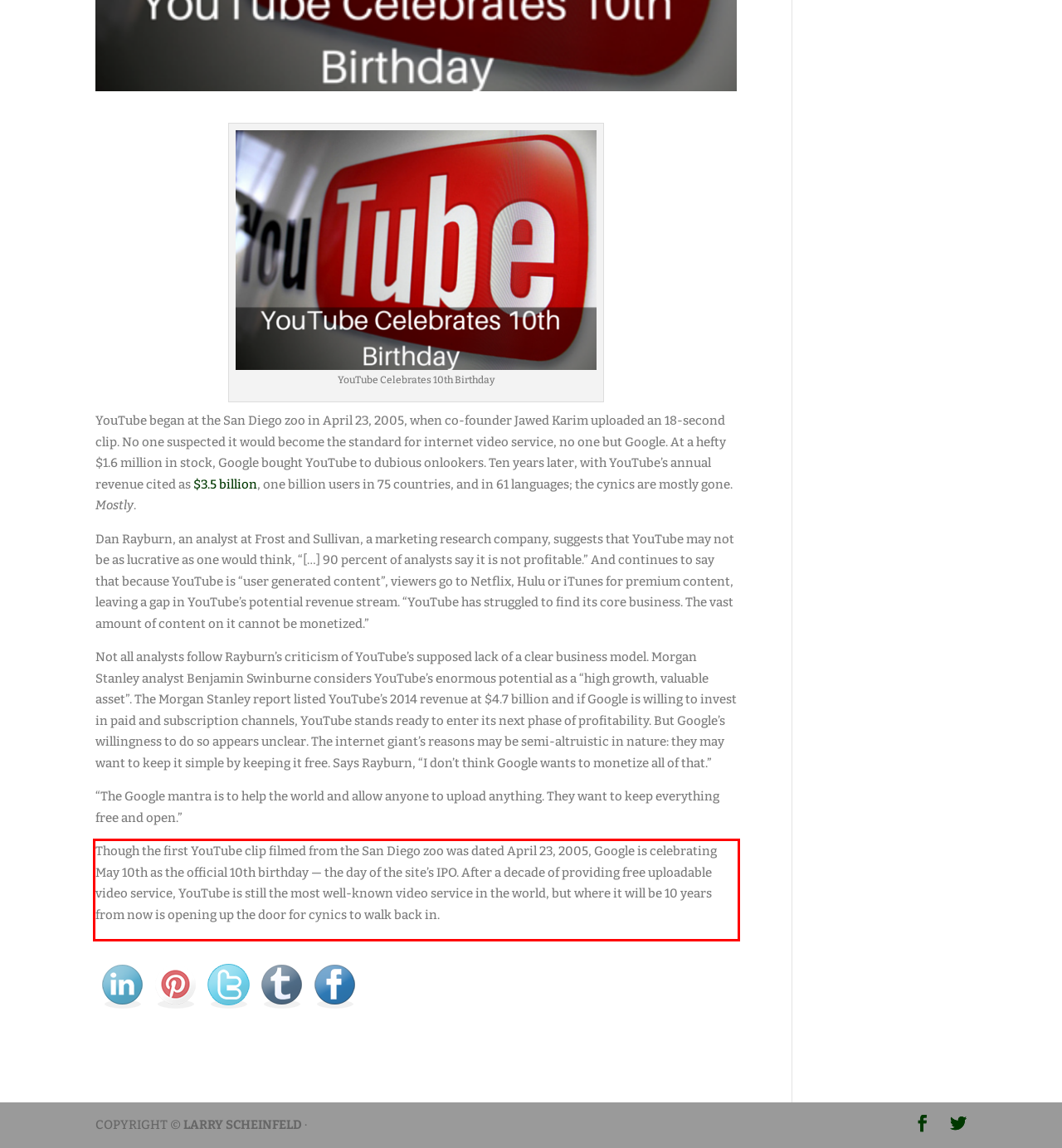You have a webpage screenshot with a red rectangle surrounding a UI element. Extract the text content from within this red bounding box.

Though the first YouTube clip filmed from the San Diego zoo was dated April 23, 2005, Google is celebrating May 10th as the official 10th birthday — the day of the site’s IPO. After a decade of providing free uploadable video service, YouTube is still the most well-known video service in the world, but where it will be 10 years from now is opening up the door for cynics to walk back in.